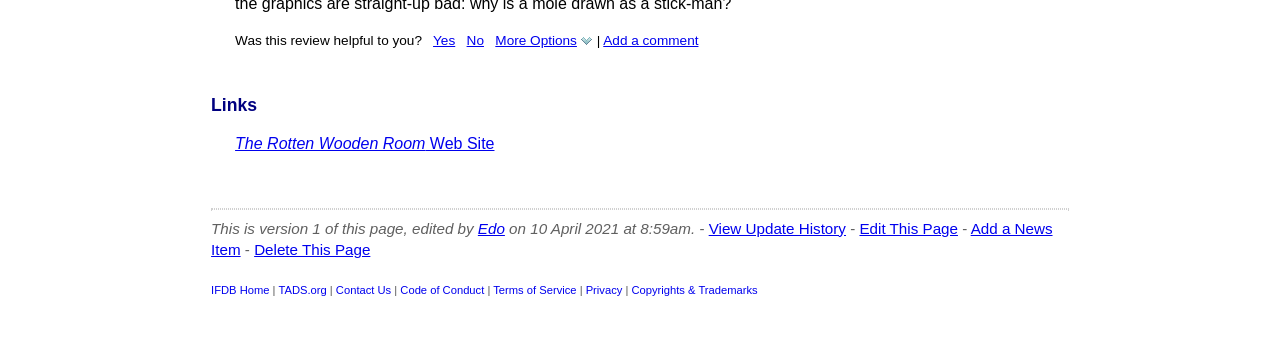Answer with a single word or phrase: 
Who edited this page?

Edo